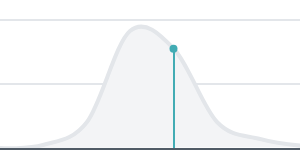Based on the image, please elaborate on the answer to the following question:
What is the graph likely used for?

The caption suggests that the graph is used to convey information clearly, which is often the case in reports or estimates. The focus on analytical insights and key data points also supports this idea, as these types of documents typically aim to provide a concise and informative overview of data trends.